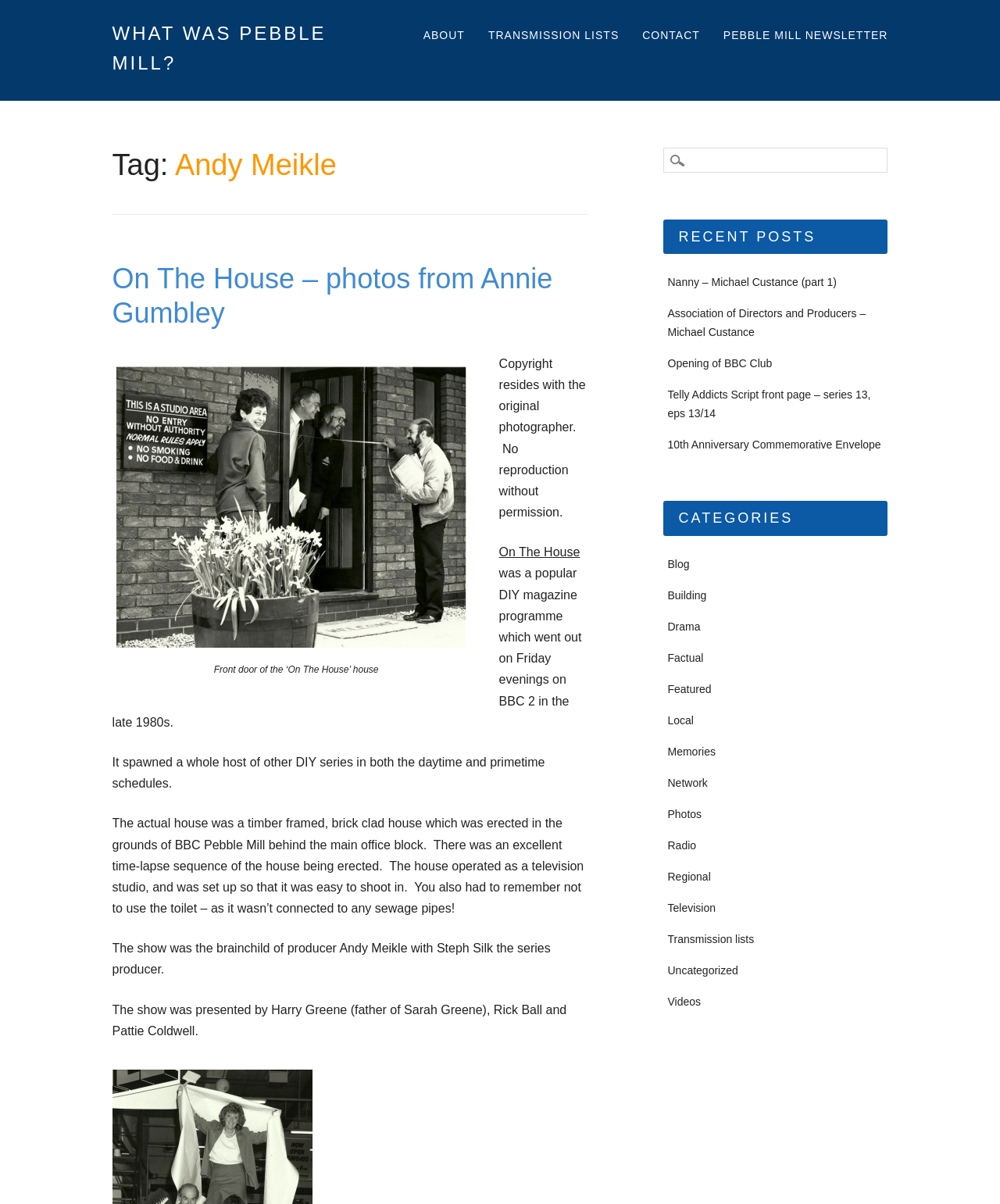Identify the bounding box for the described UI element. Provide the coordinates in (top-left x, top-left y, bottom-right x, bottom-right y) format with values ranging from 0 to 1: Read More

None